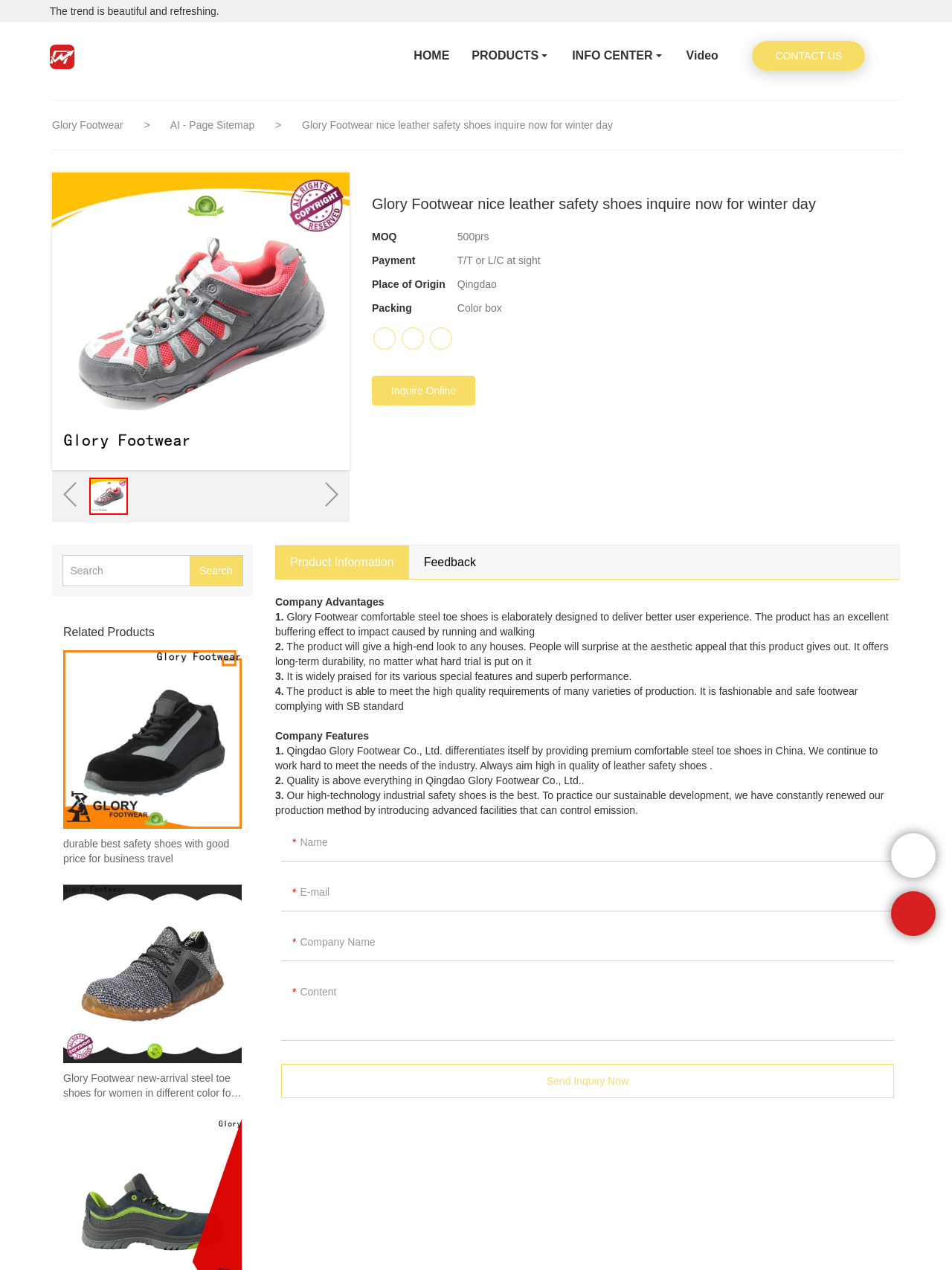Determine the bounding box coordinates of the section to be clicked to follow the instruction: "Search for products". The coordinates should be given as four float numbers between 0 and 1, formatted as [left, top, right, bottom].

[0.066, 0.437, 0.199, 0.461]